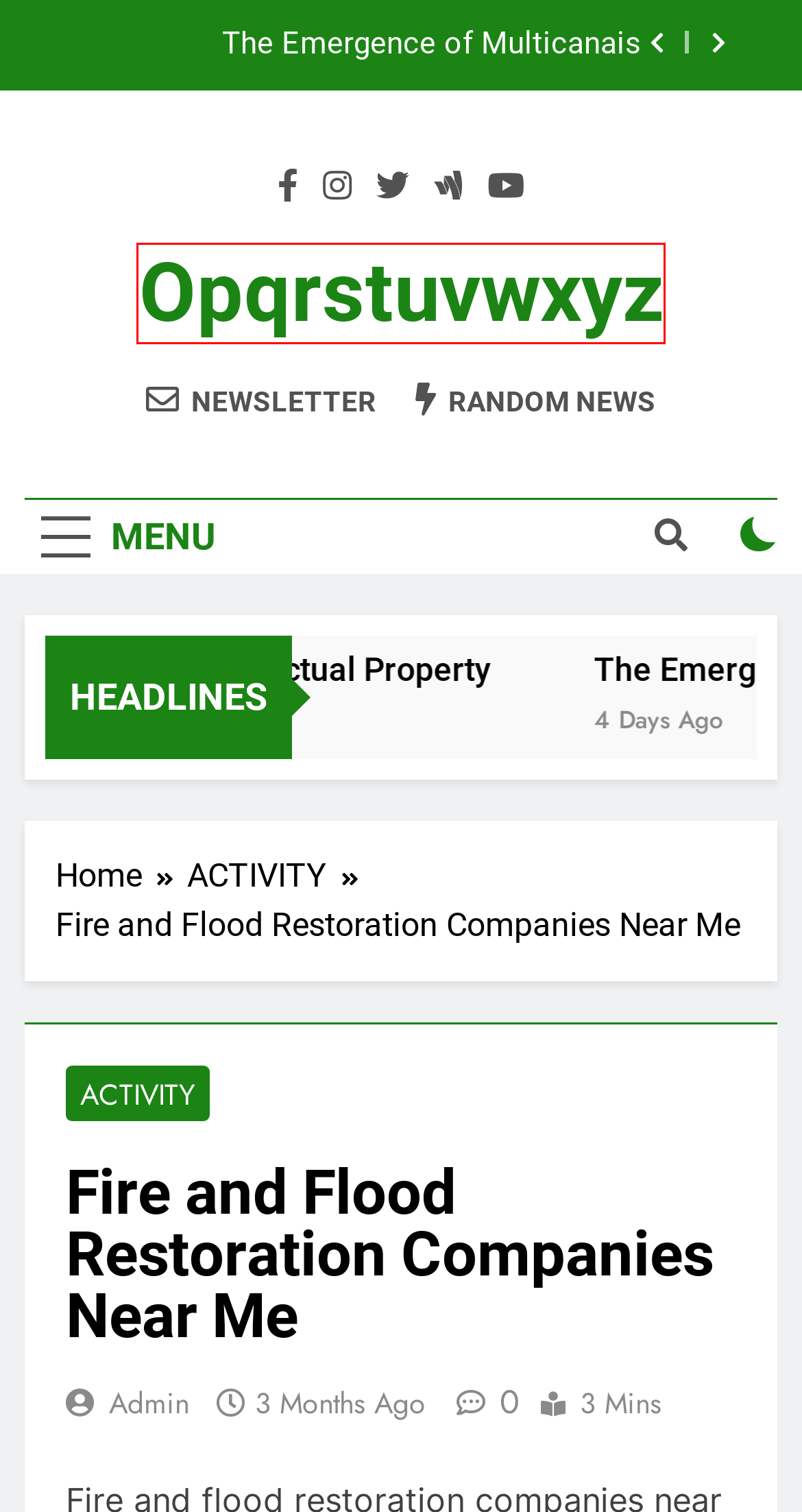You are given a screenshot of a webpage with a red rectangle bounding box around a UI element. Select the webpage description that best matches the new webpage after clicking the element in the bounding box. Here are the candidates:
A. The Casino Solution Rental
B. opqrstuvwxyz
C. ACTIVITY - opqrstuvwxyz
D. A Revolutionary Entertainment Experience
E. NAIK138: Situs Online & Agen Terpercaya
F. NAGA888: Link Slot Gacor Hari Ini Dengan Winrate Tertinggi
G. Navigating Trademark Disputes: Advocates of Intellectual Property
H. The Emergence of Multicanais

B